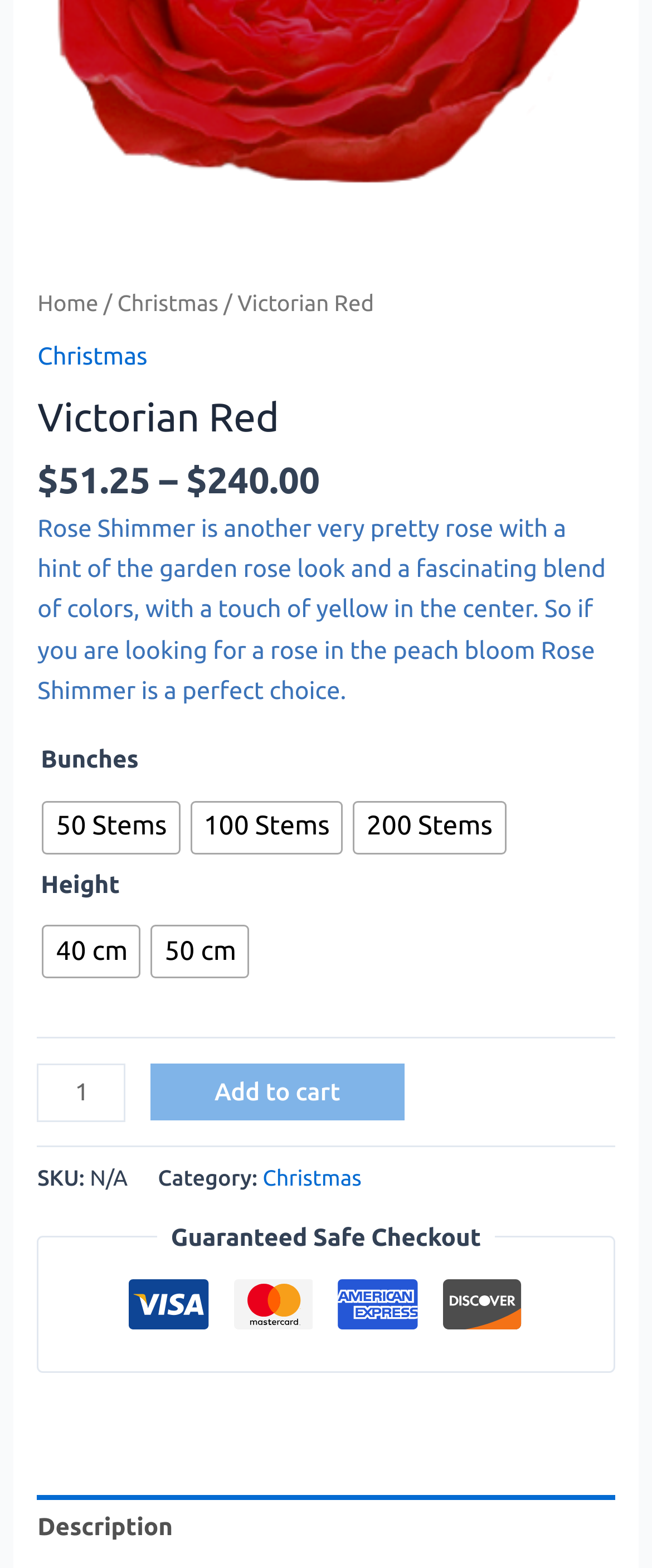Based on the element description: "200 Stems", identify the bounding box coordinates for this UI element. The coordinates must be four float numbers between 0 and 1, listed as [left, top, right, bottom].

[0.544, 0.512, 0.774, 0.544]